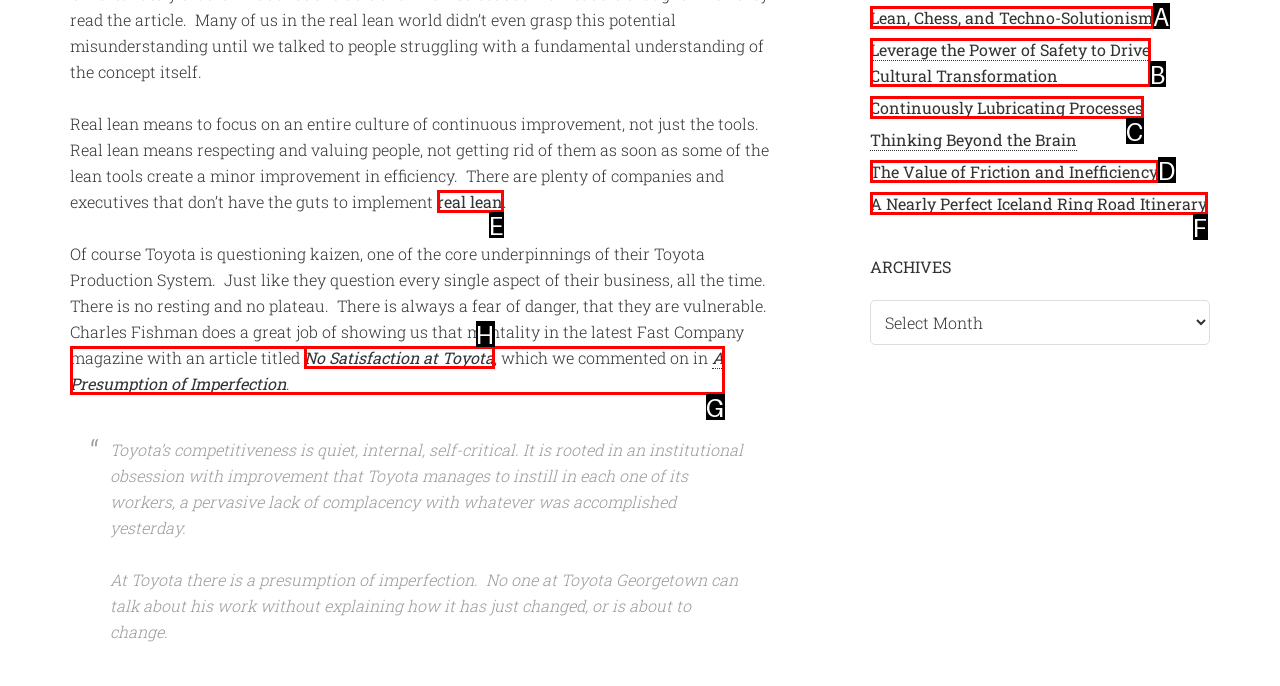Determine which option matches the description: Continuously Lubricating Processes. Answer using the letter of the option.

C